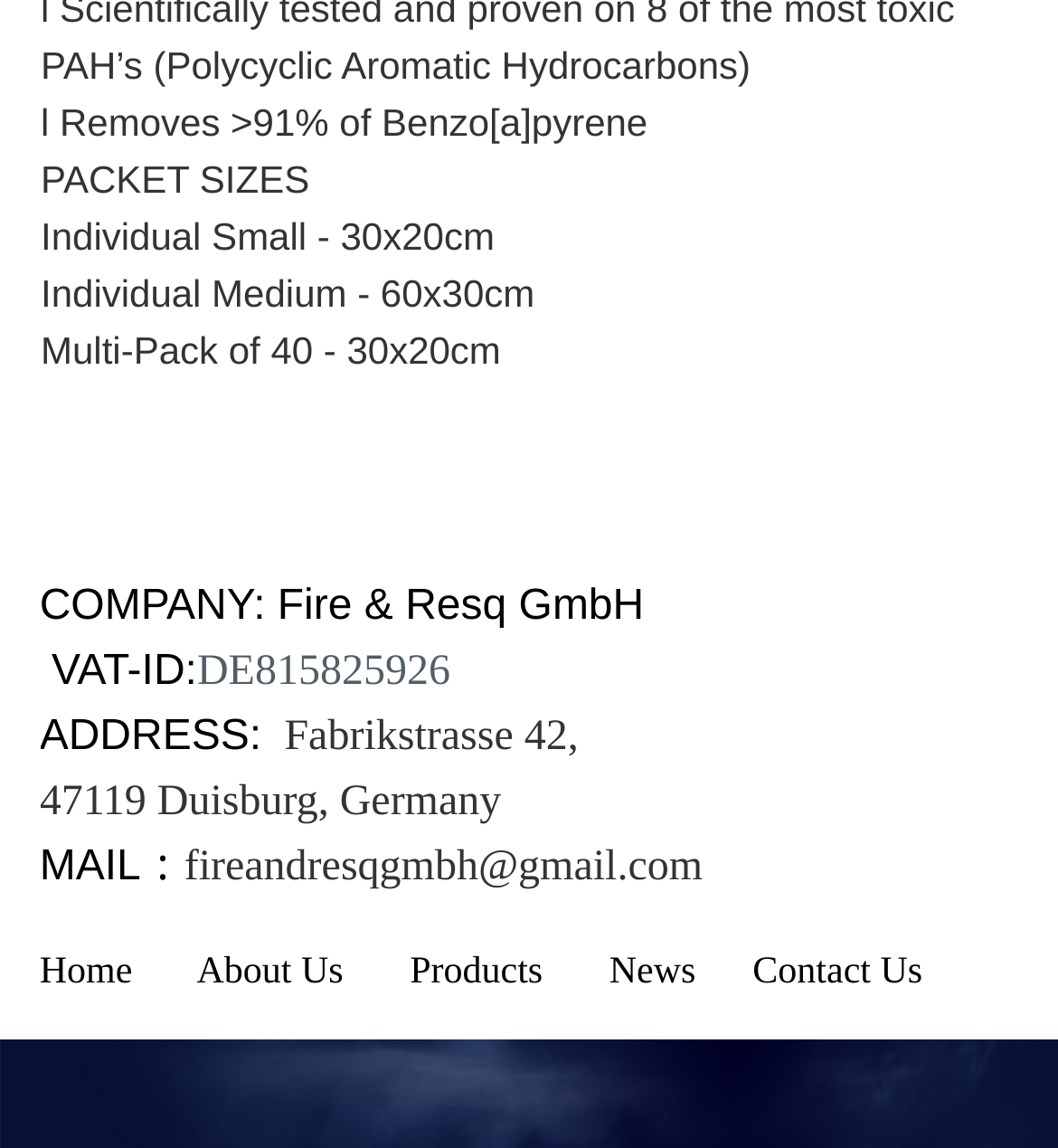What is the VAT-ID of the company?
Kindly answer the question with as much detail as you can.

The VAT-ID of the company can be found in the section that lists the company's information, where it is written as 'VAT-ID: DE815825926'.